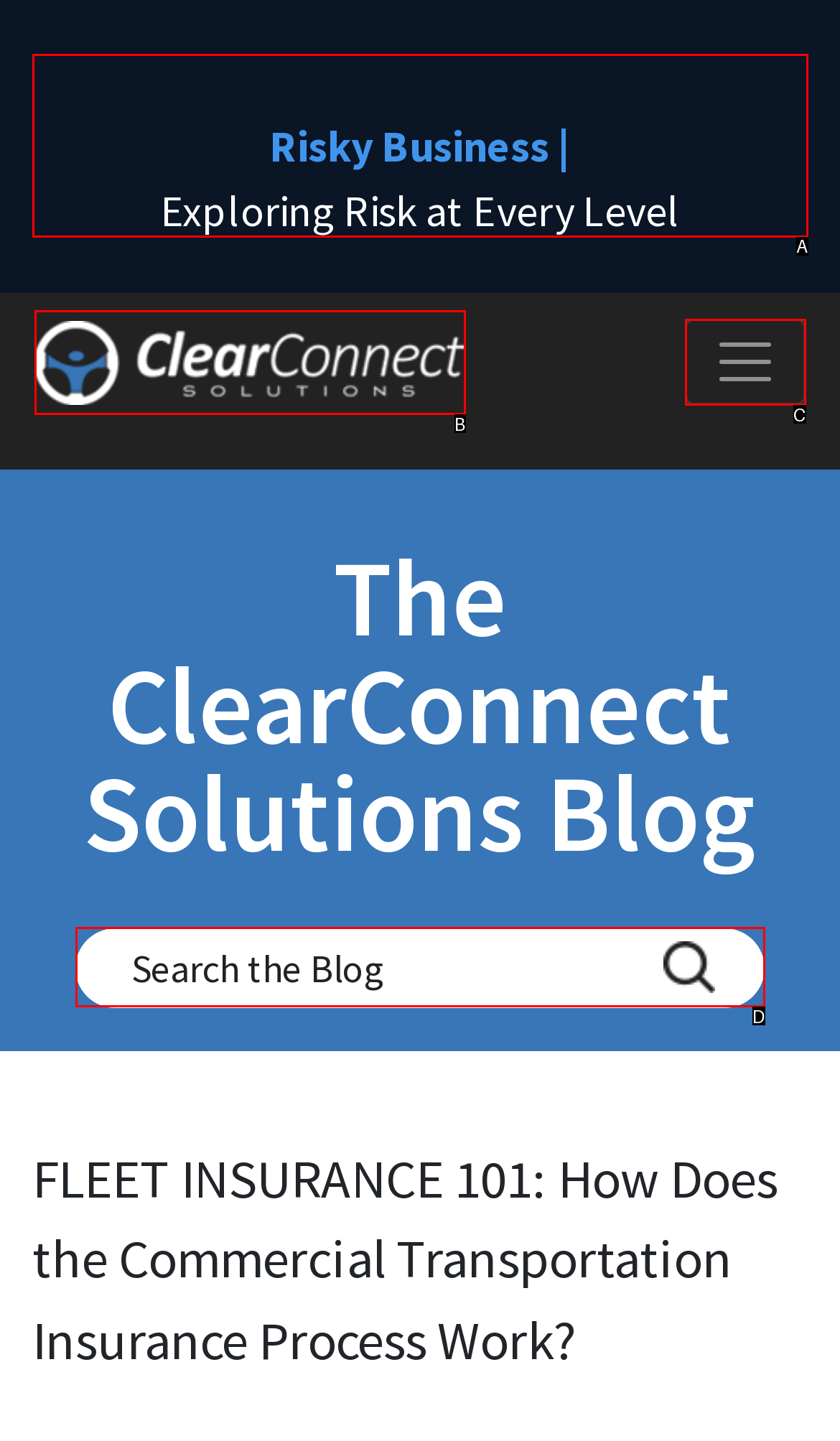Find the HTML element that corresponds to the description: aria-label="Toggle navigation". Indicate your selection by the letter of the appropriate option.

C